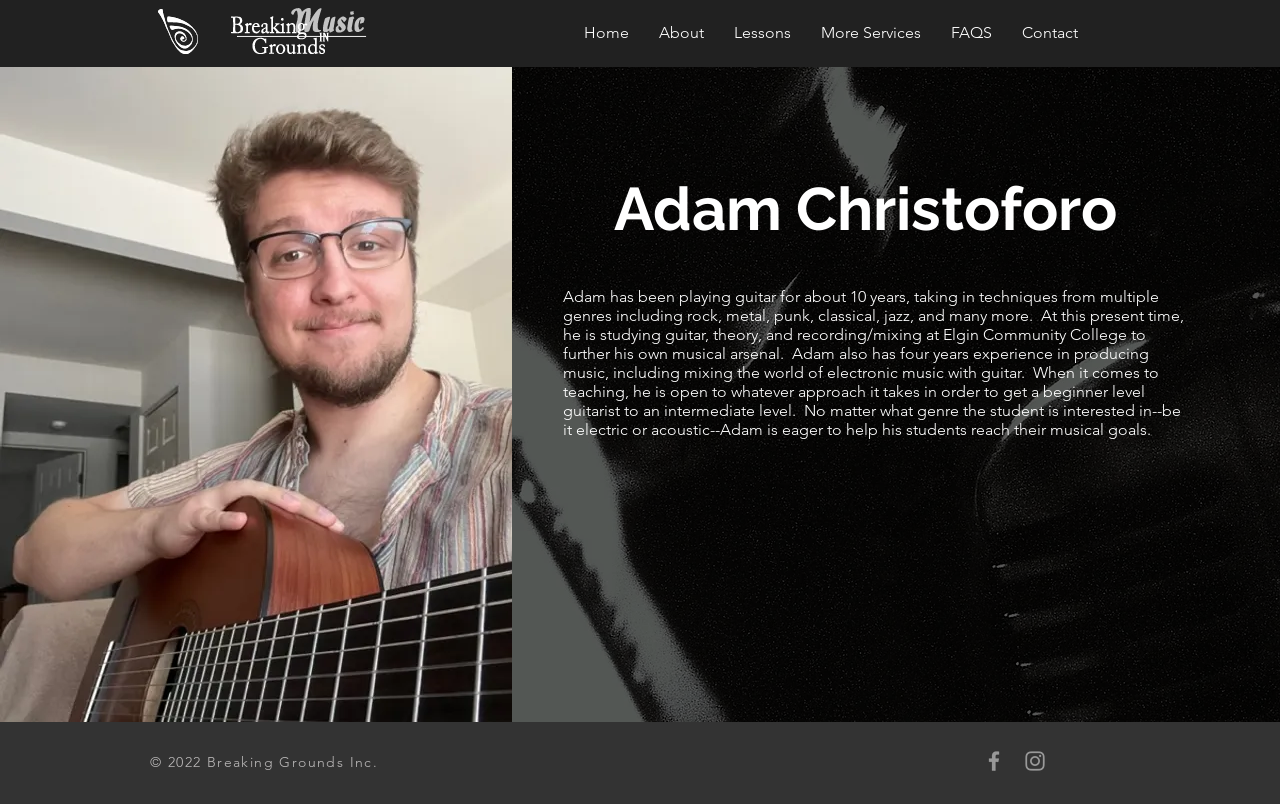Create an elaborate caption for the webpage.

The webpage is about Adam Cristoforo, a guitar teacher and musician. At the top left corner, there is a logo image. Next to it, there is a navigation menu with links to different sections of the website, including Home, About, Lessons, More Services, FAQs, and Contact.

Below the navigation menu, there is a large image that takes up about half of the screen width. To the right of the image, there is a heading that reads "Adam Christoforo". Below the heading, there is a paragraph of text that describes Adam's background and experience in playing guitar and teaching music. The text explains that Adam has been playing guitar for about 10 years, has experience in producing music, and is open to teaching students of various genres.

At the bottom left corner of the screen, there is a copyright notice that reads "© 2022 Breaking Grounds Inc.". Next to it, there is an iframe that contains embedded content. On the right side of the screen, near the bottom, there is a social bar with links to Facebook and Instagram, represented by grey icons.

Overall, the webpage appears to be a personal website or portfolio for Adam Cristoforo, showcasing his music background and teaching services.